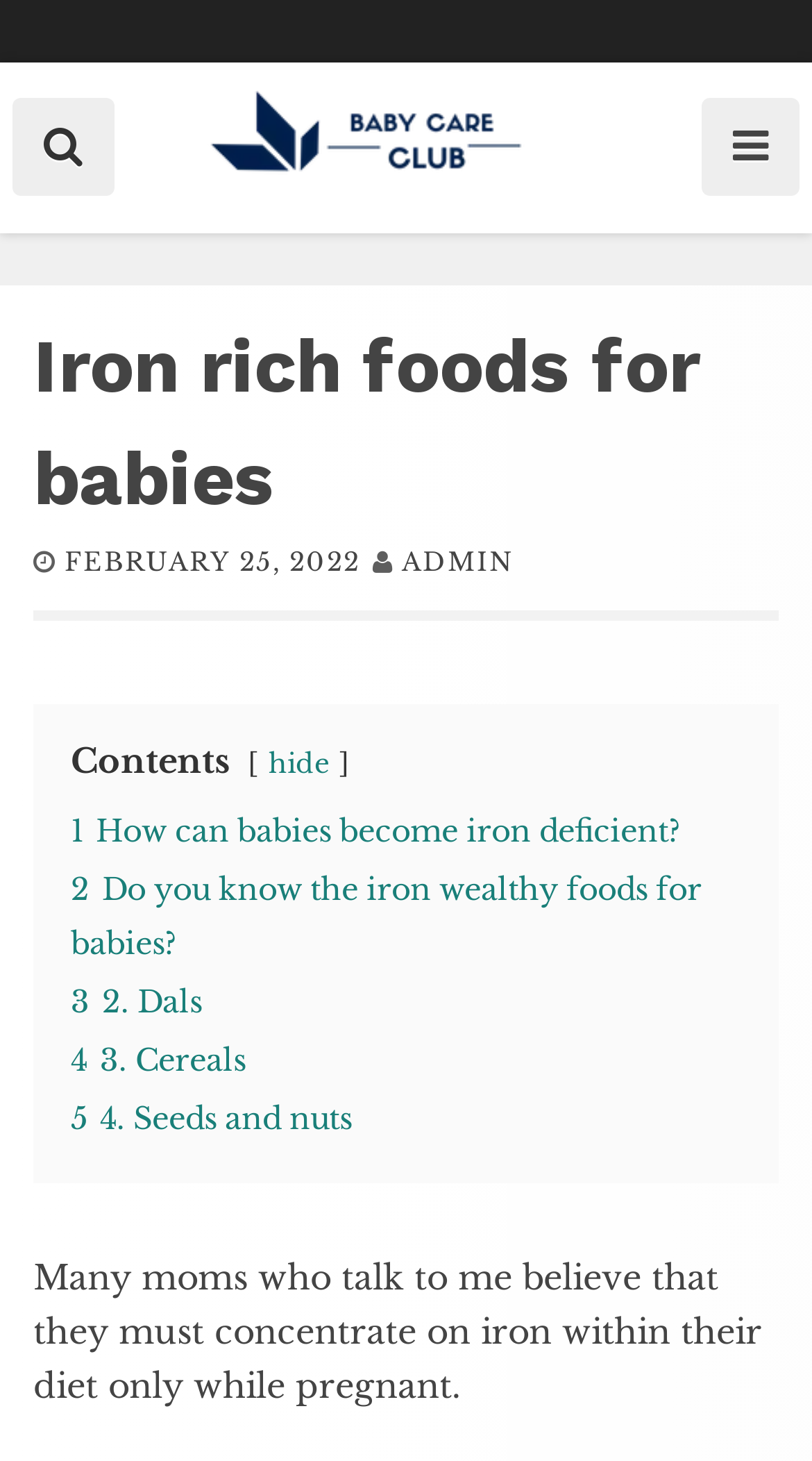Locate the bounding box coordinates of the UI element described by: "alt="Baby Care"". The bounding box coordinates should consist of four float numbers between 0 and 1, i.e., [left, top, right, bottom].

[0.244, 0.11, 0.756, 0.139]